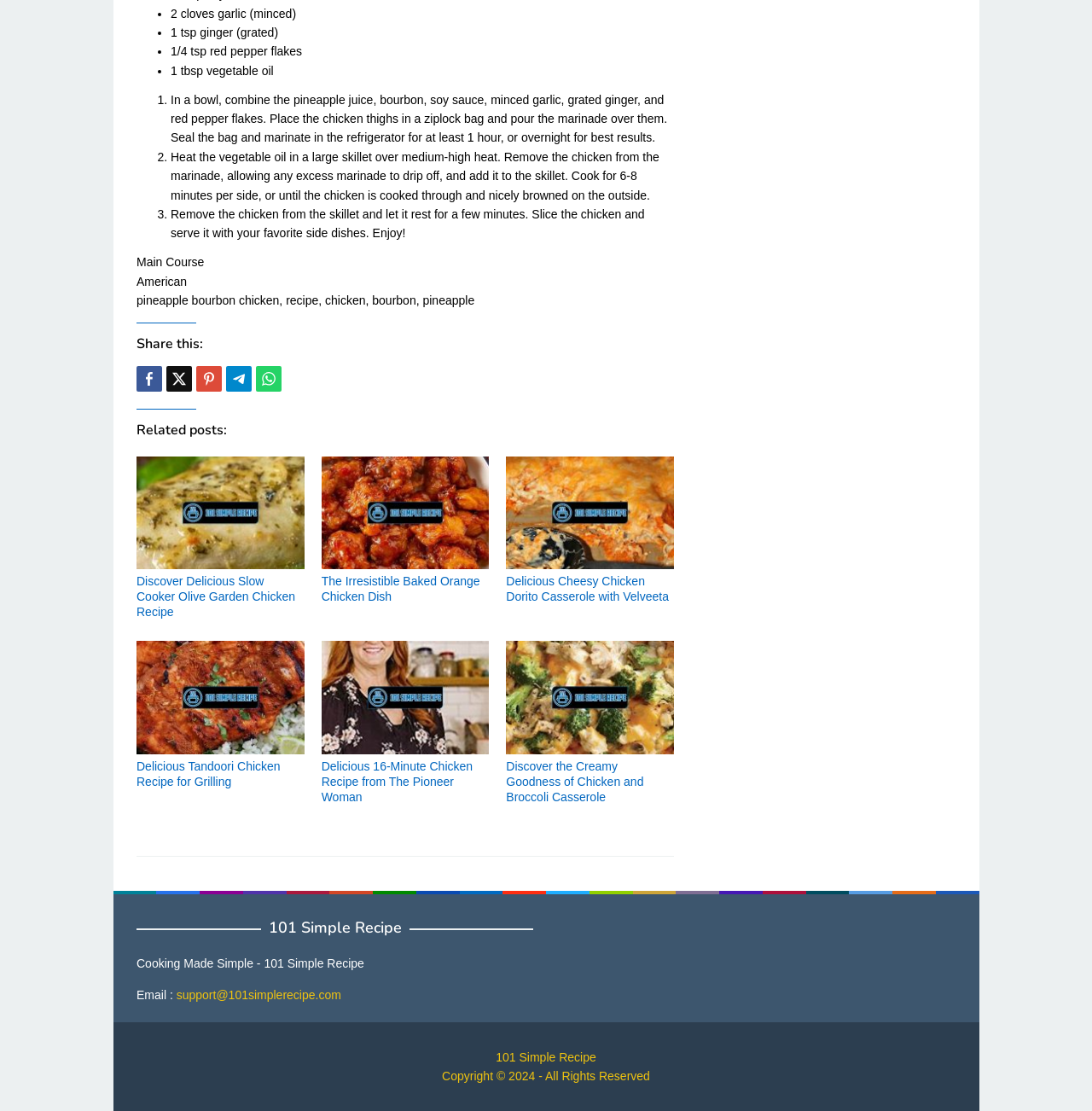Specify the bounding box coordinates for the region that must be clicked to perform the given instruction: "Search for something".

None